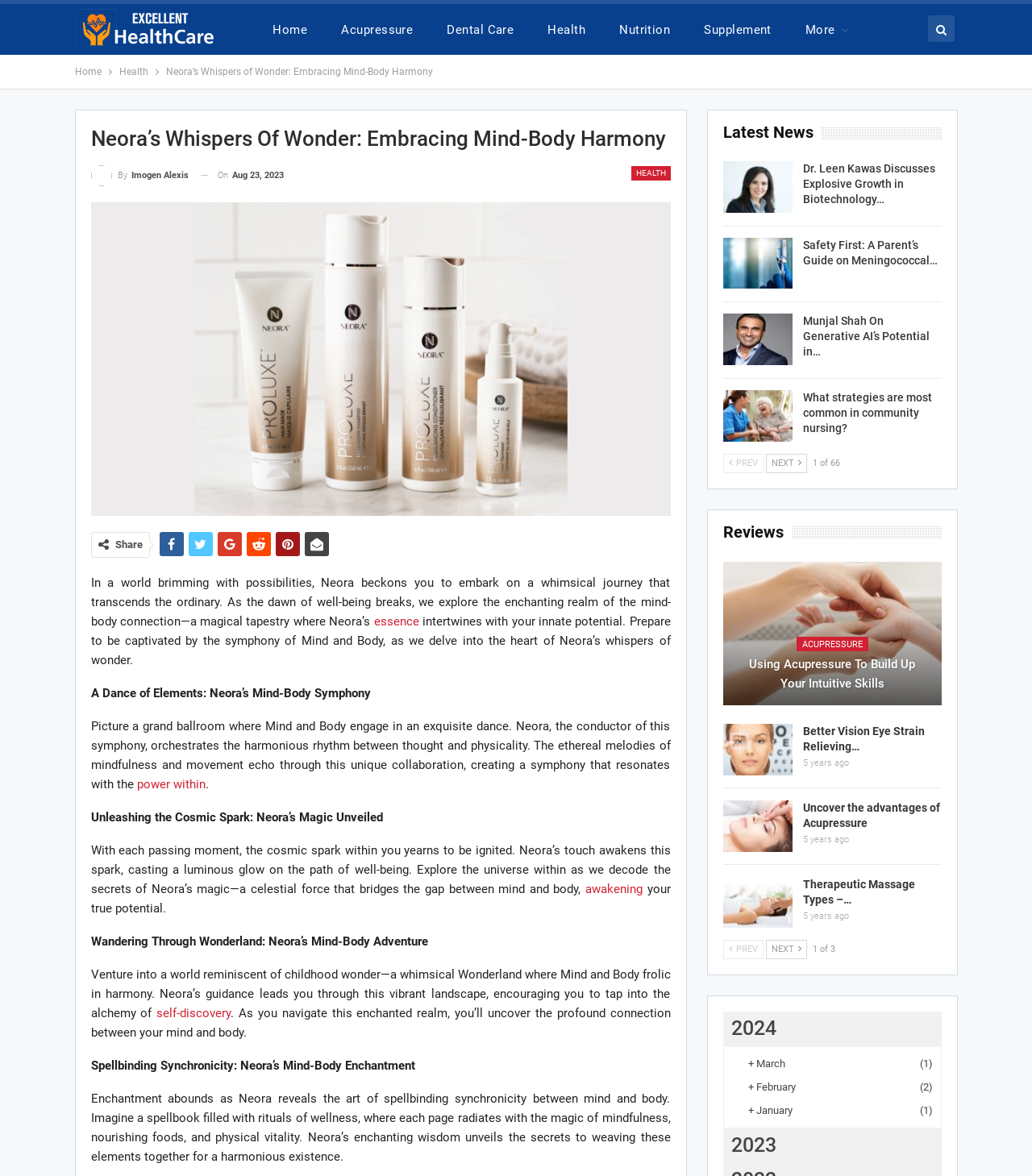Provide the bounding box coordinates for the area that should be clicked to complete the instruction: "Go to the 'Acupressure' page".

[0.318, 0.014, 0.413, 0.036]